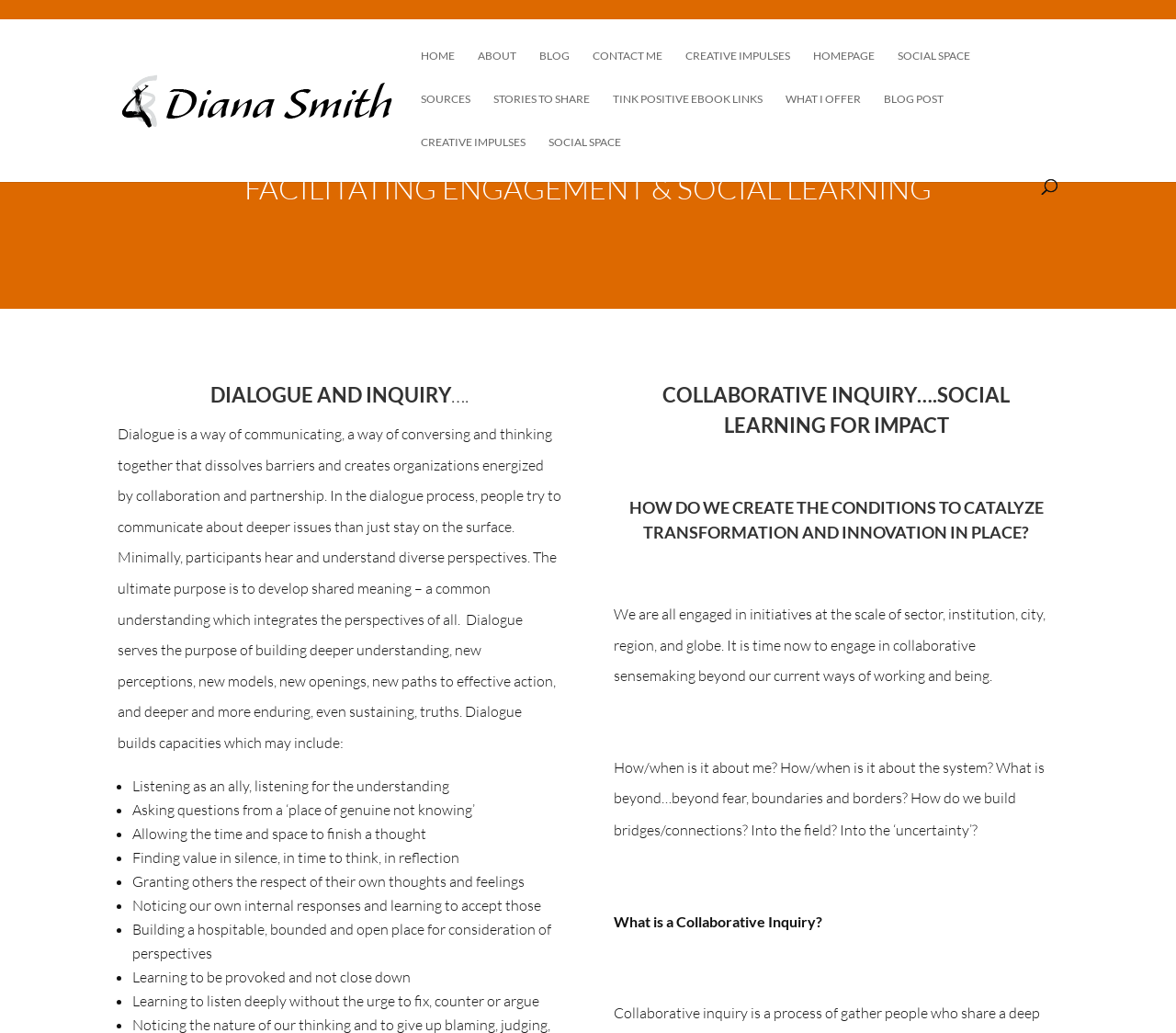Please locate the bounding box coordinates of the element that should be clicked to complete the given instruction: "Contact Diana Smith".

[0.504, 0.048, 0.563, 0.09]